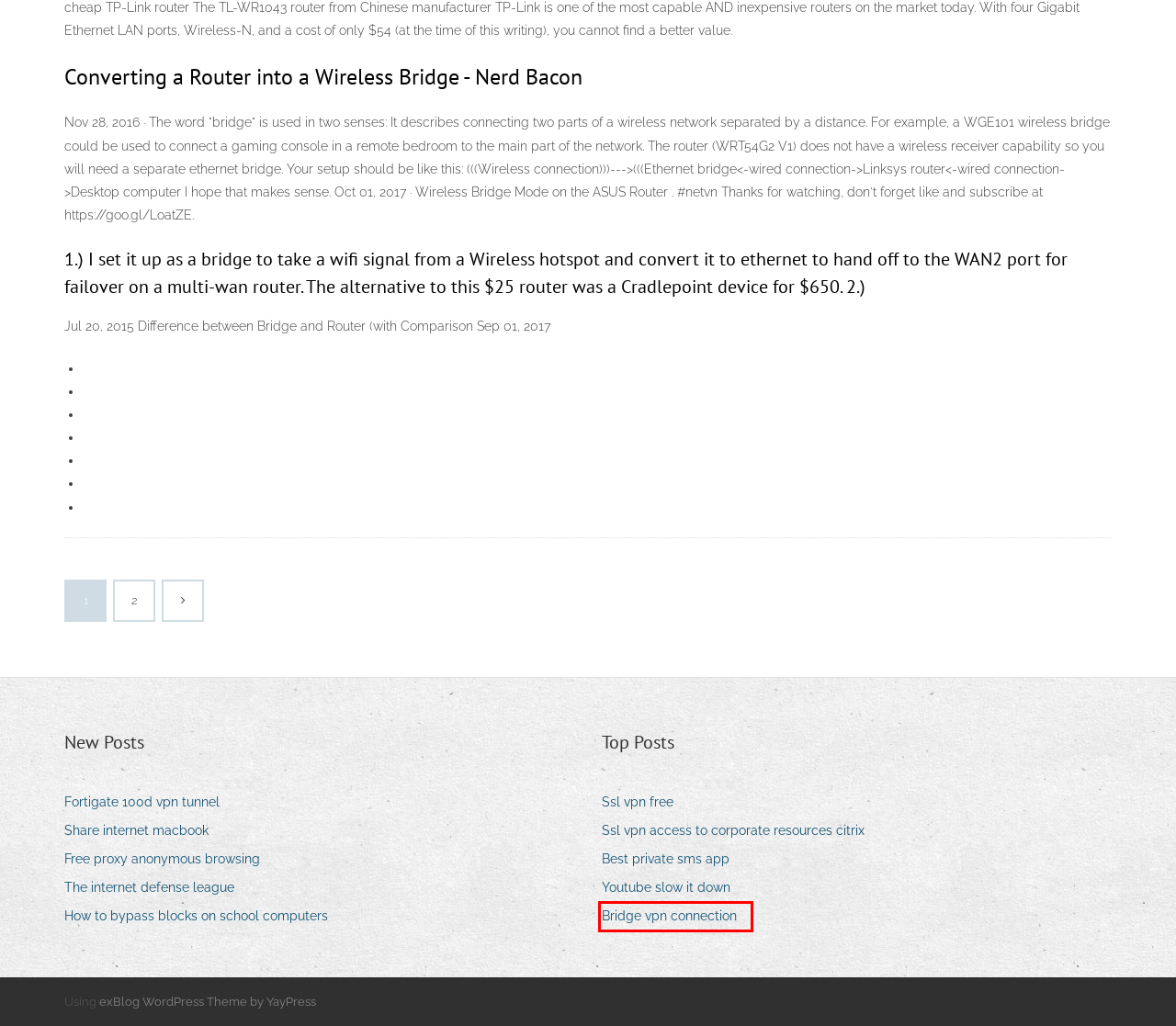You have a screenshot of a webpage, and a red bounding box highlights an element. Select the webpage description that best fits the new page after clicking the element within the bounding box. Options are:
A. Random thing to write about zbjge
B. Abrir casino hoy hprzd
C. Poker não é dinheiro real online nnhou
D. Free proxy anonymous browsing tazmp
E. The internet defense league aefgb
F. Fortigate 100d vpn tunnel ncbsl
G. How to bypass blocks on school computers fvoue
H. Share internet macbook kanoa

C